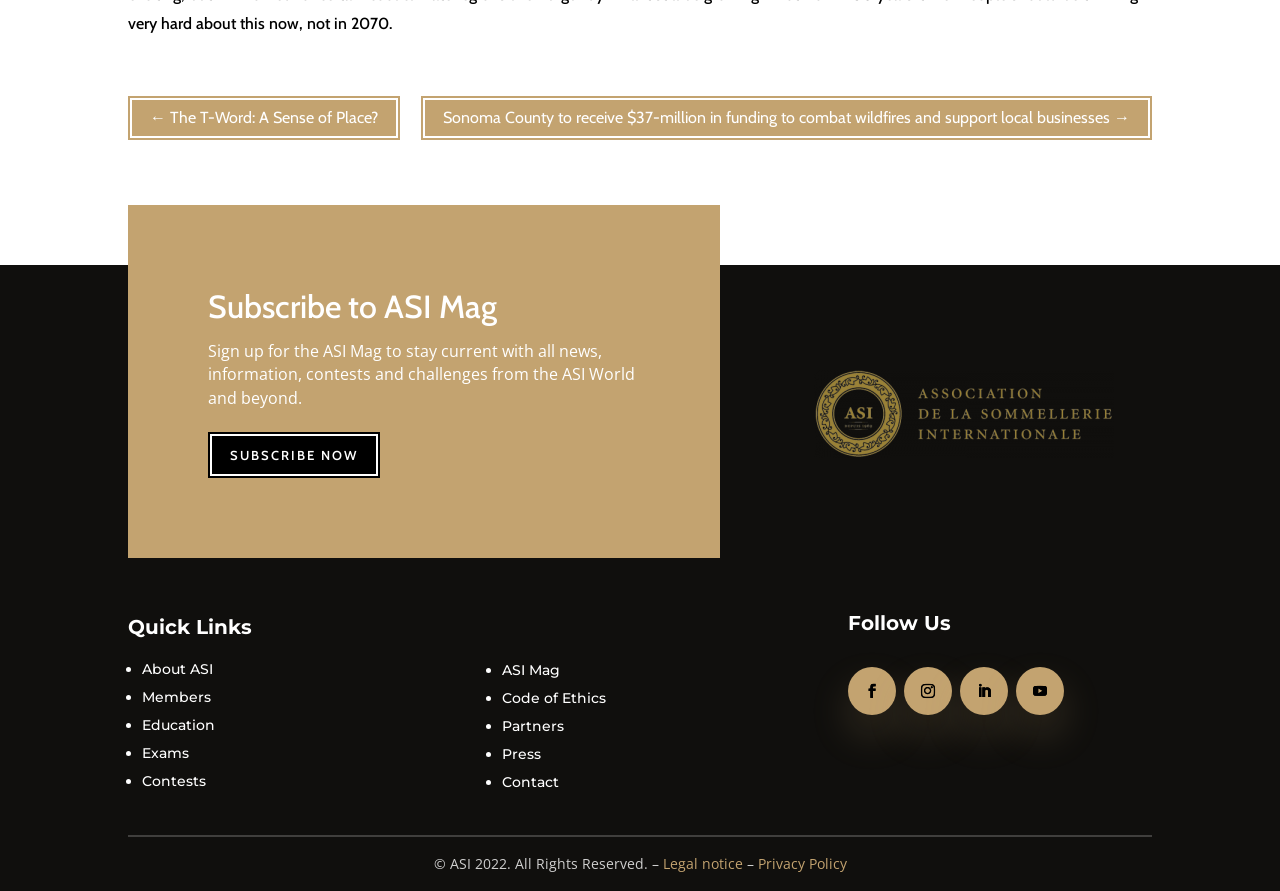What is the copyright information at the bottom of the webpage?
Use the image to give a comprehensive and detailed response to the question.

The copyright information is located at the bottom of the webpage and is displayed as '© ASI 2022. All Rights Reserved.'. This indicates that the content on the webpage is owned by ASI and is protected by copyright law.